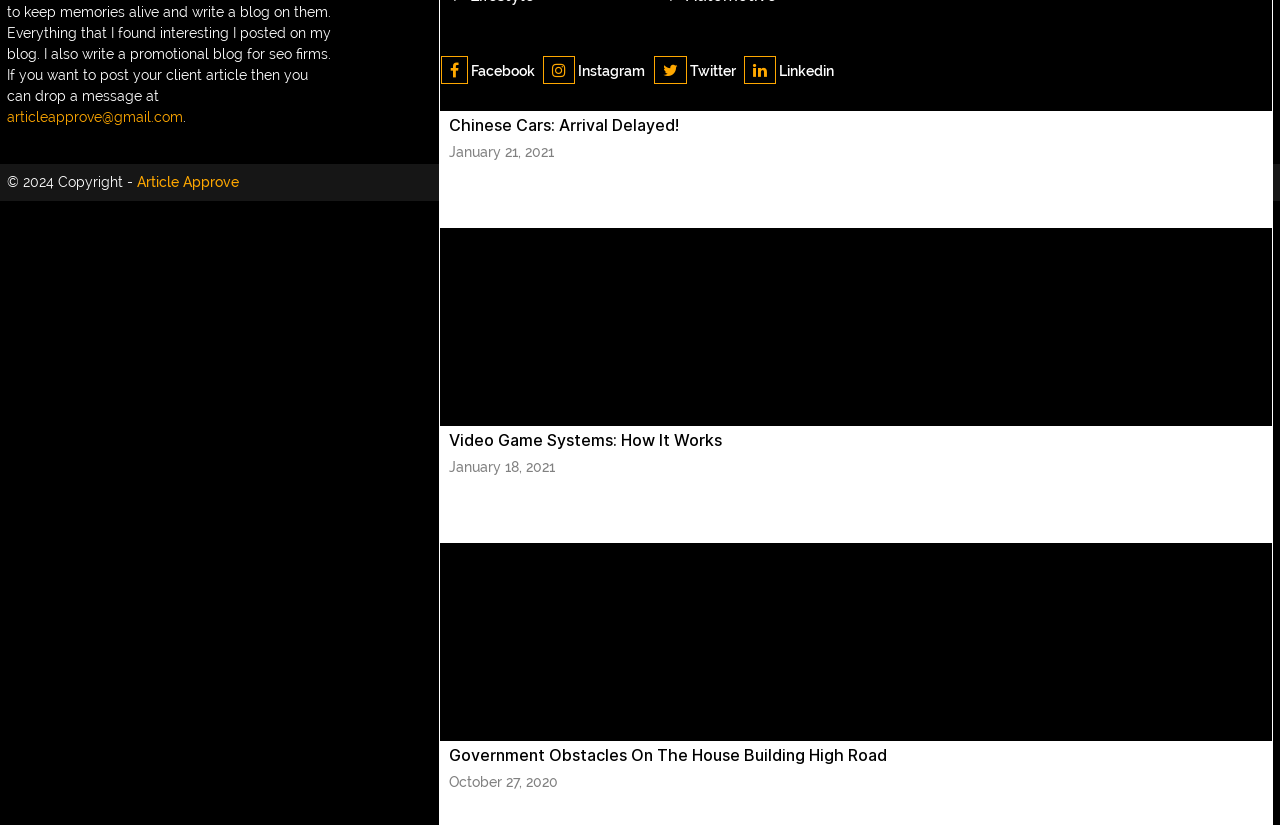What is the color mentioned in the link 'blue acrylic nails'?
Please give a detailed and elaborate answer to the question.

The link 'blue acrylic nails' explicitly mentions the color blue, which is likely referring to the color of the nails.